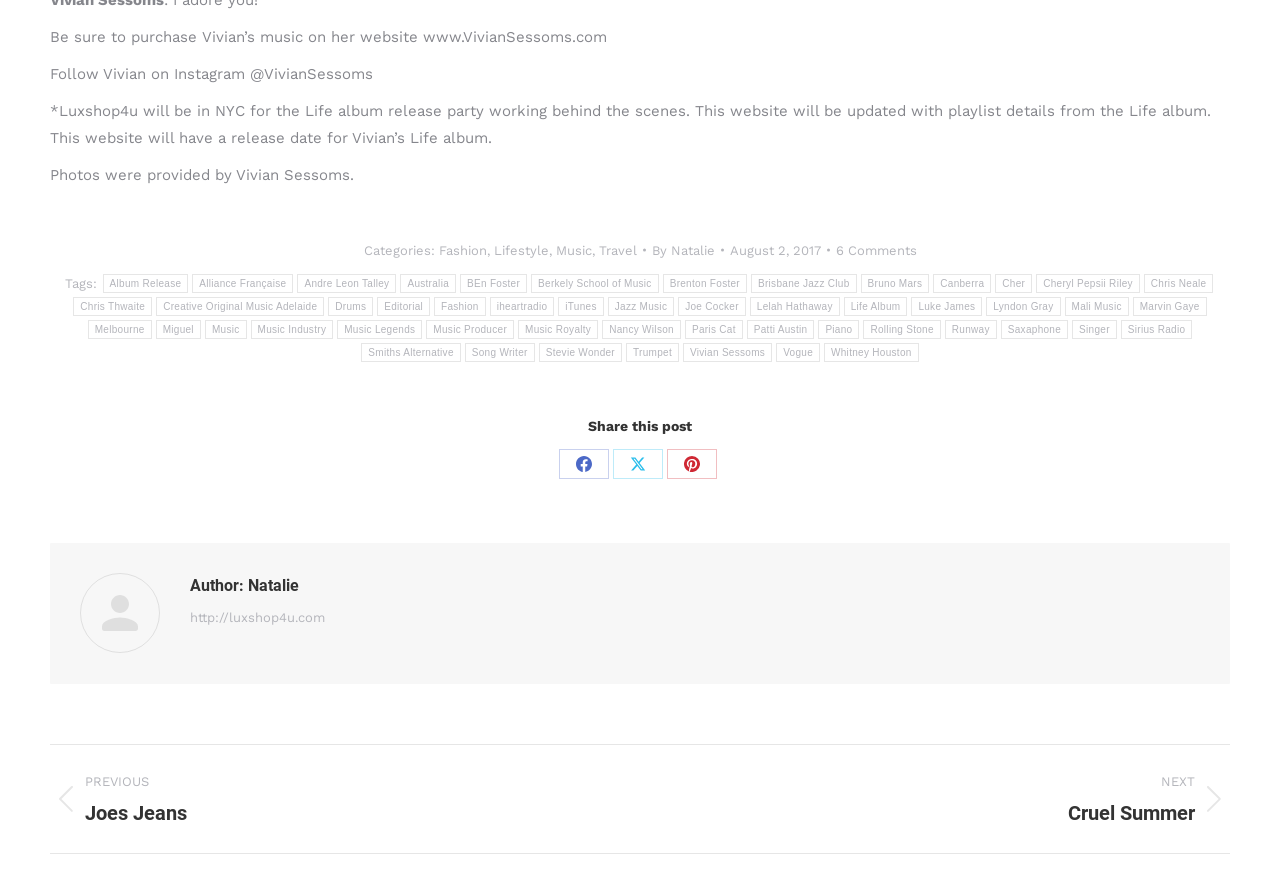Specify the bounding box coordinates of the area to click in order to follow the given instruction: "Read the post by Natalie."

[0.509, 0.274, 0.565, 0.301]